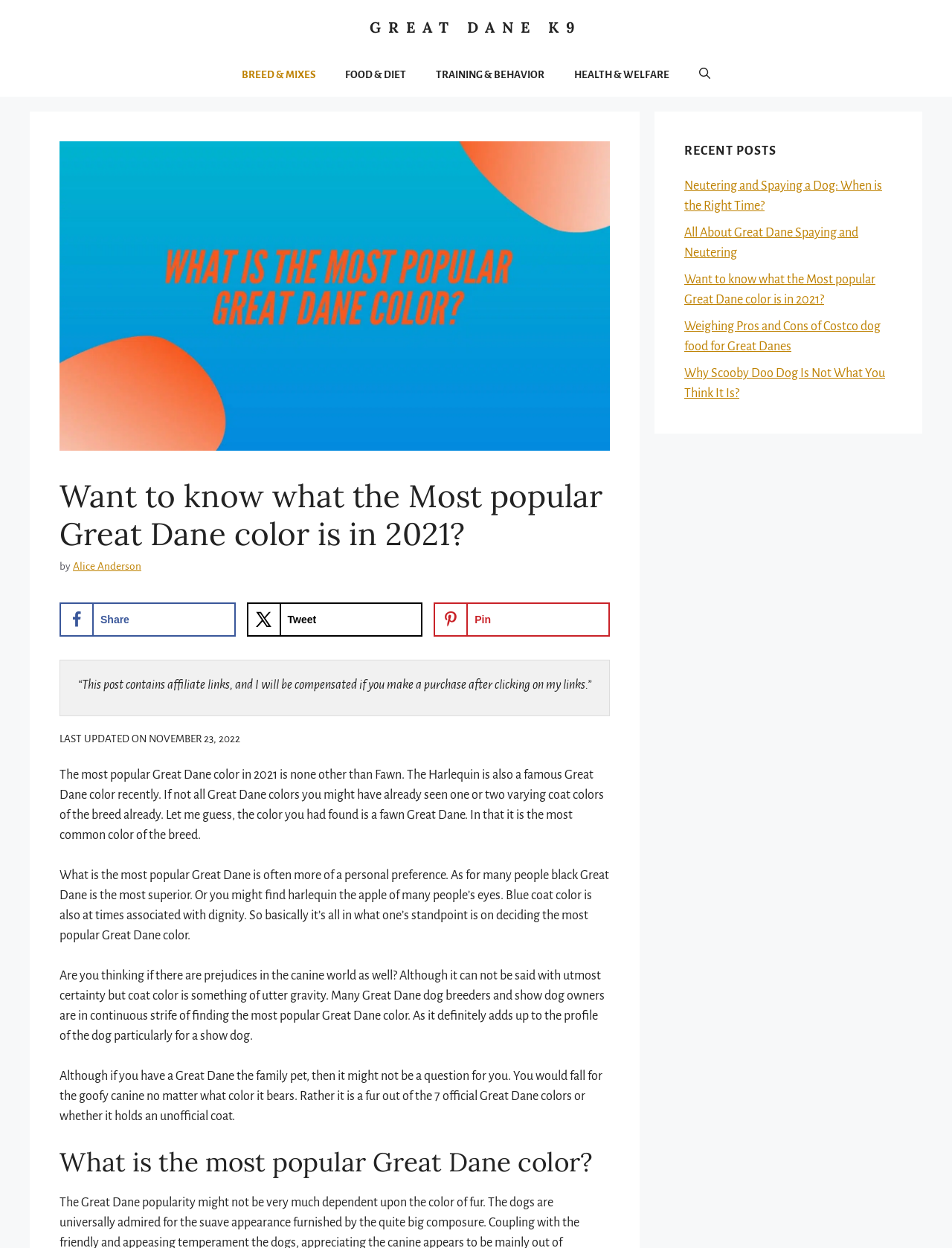Please identify the bounding box coordinates of the element I need to click to follow this instruction: "Click on the 'Want to know what the Most popular Great Dane color is in 2021?' link".

[0.719, 0.219, 0.92, 0.246]